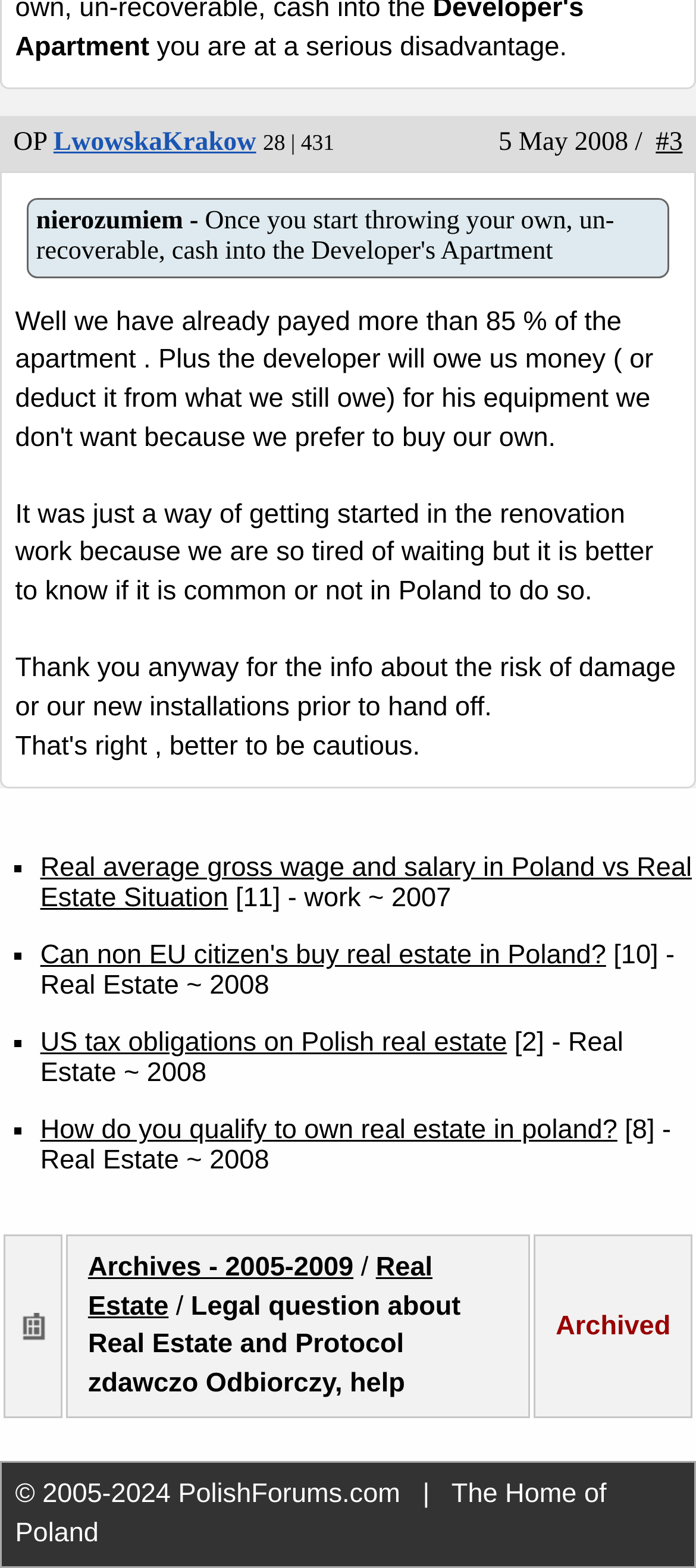What is the copyright information at the bottom?
Give a detailed response to the question by analyzing the screenshot.

The copyright information at the bottom of the webpage indicates that the content is owned by PolishForums.com and is protected by copyright from 2005 to 2024. This information is typically included to assert ownership and protect intellectual property.